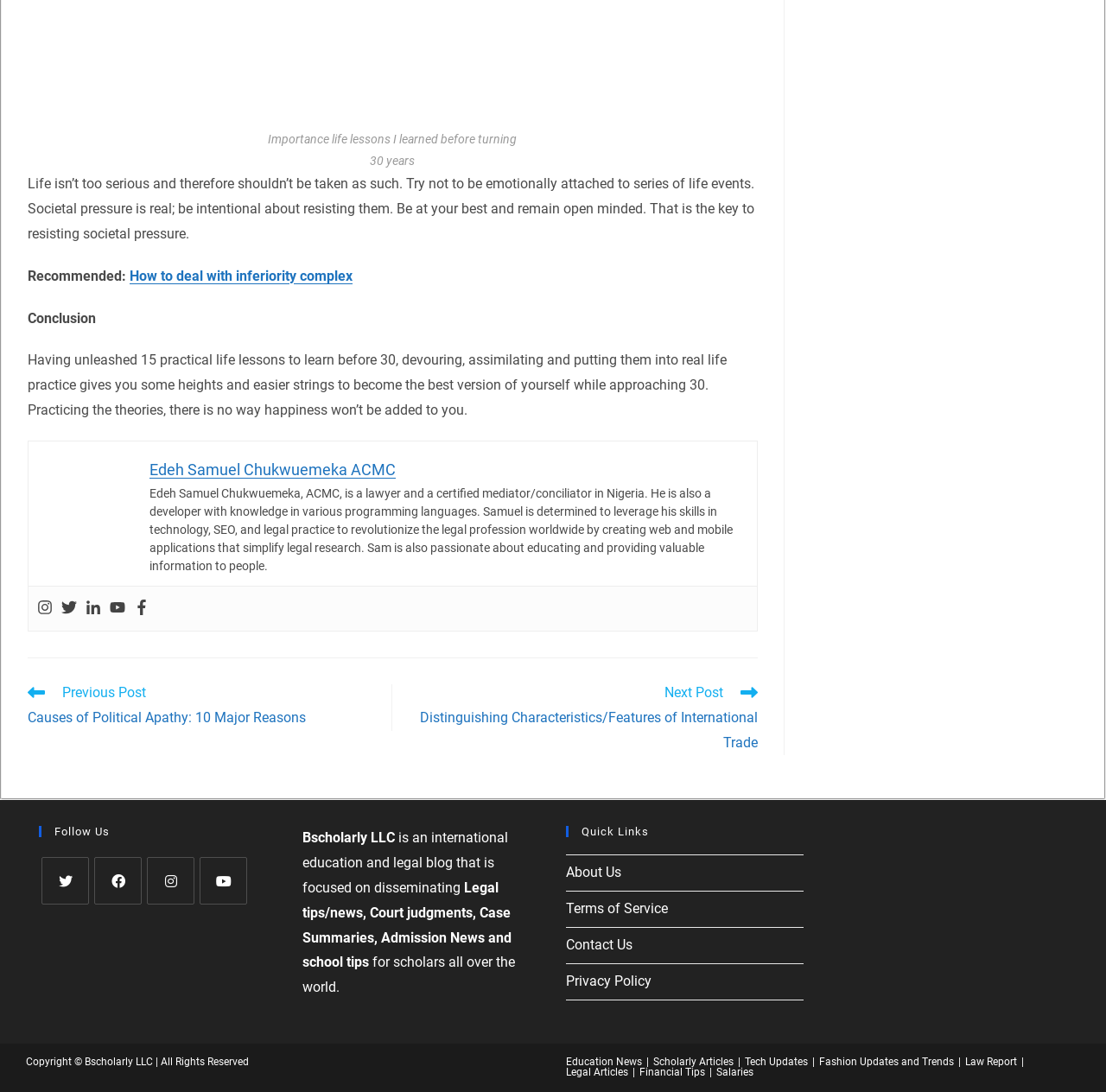What social media platforms are available?
Refer to the image and offer an in-depth and detailed answer to the question.

The social media platforms available can be determined by examining the links at the bottom of the webpage, which include Facebook, Instagram, Twitter, Linkedin, and Youtube.